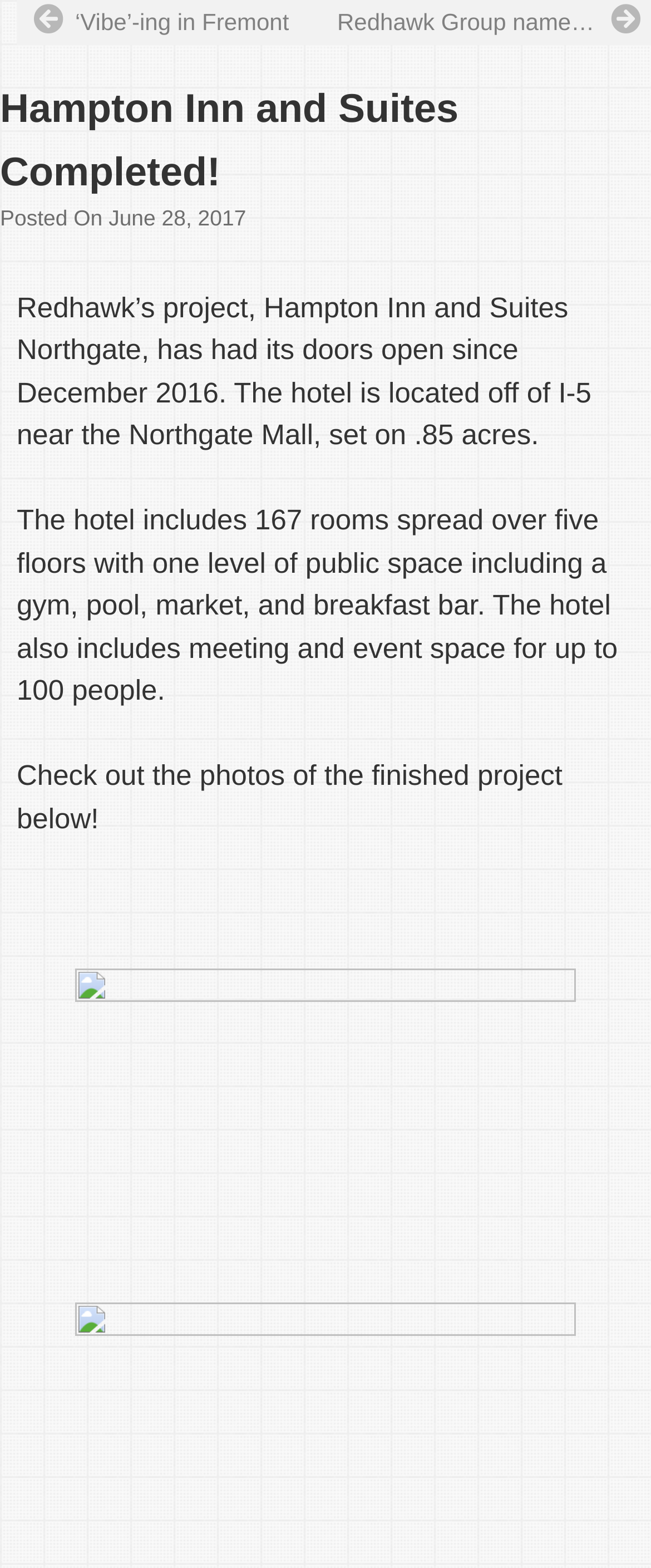How many rooms does the hotel have?
Based on the visual information, provide a detailed and comprehensive answer.

I found this information by reading the third paragraph of the webpage, which describes the hotel's features. It says 'The hotel includes 167 rooms spread over five floors with one level of public space including a gym, pool, market, and breakfast bar.'